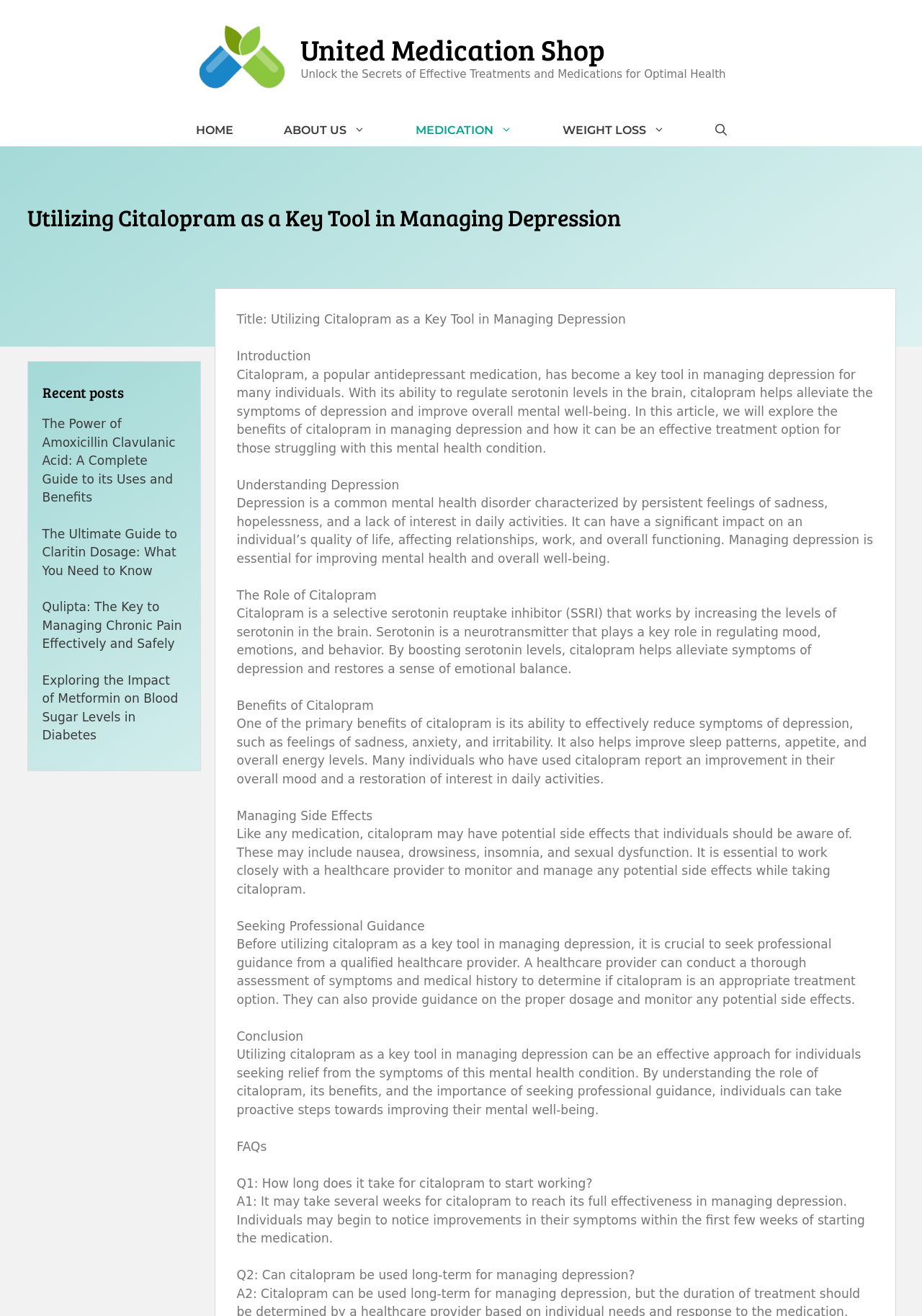What is the purpose of the 'Open search' button?
Examine the screenshot and reply with a single word or phrase.

To open a search function